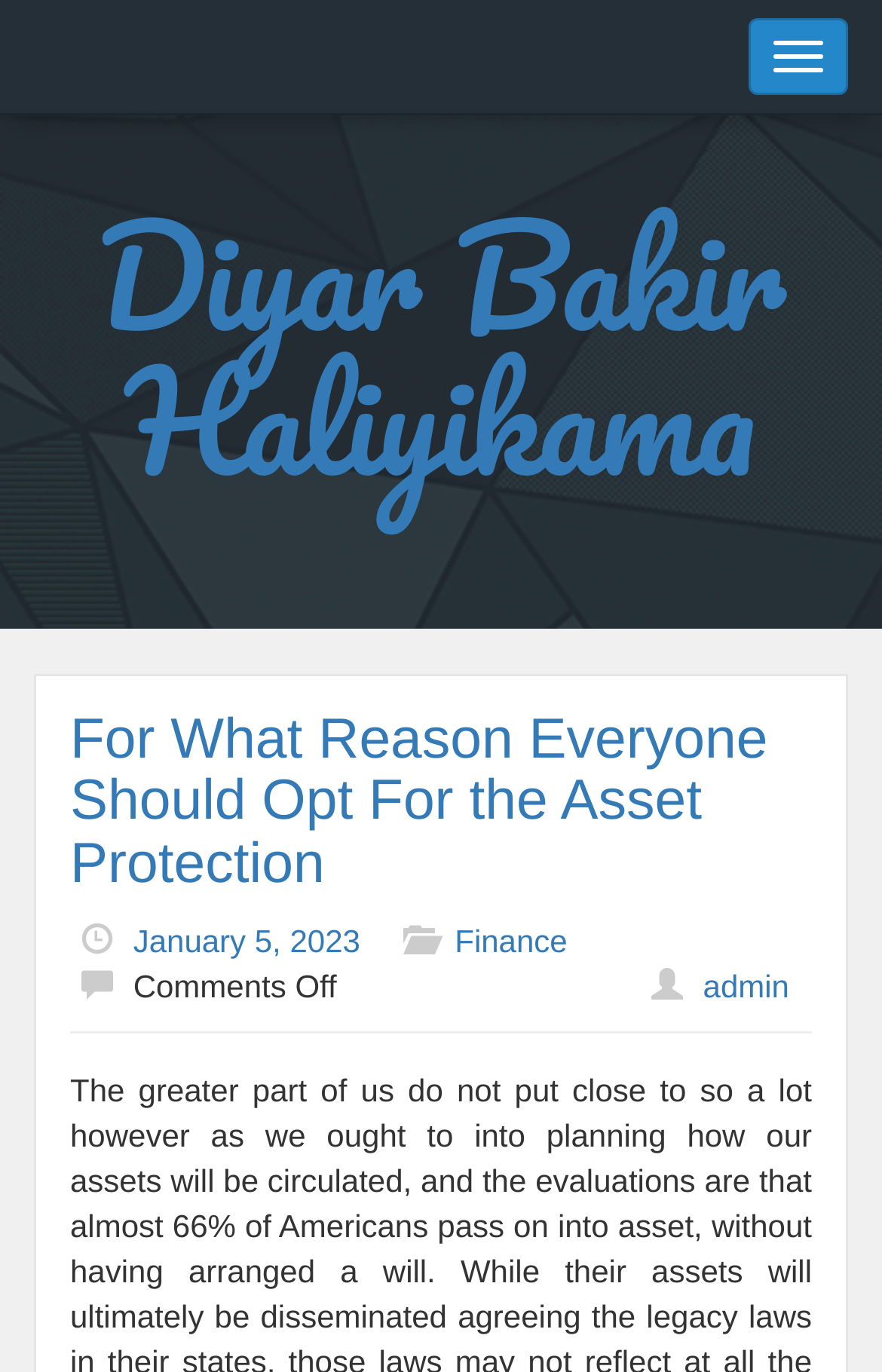Determine the bounding box coordinates of the UI element that matches the following description: "January 5, 2023". The coordinates should be four float numbers between 0 and 1 in the format [left, top, right, bottom].

[0.151, 0.673, 0.408, 0.699]